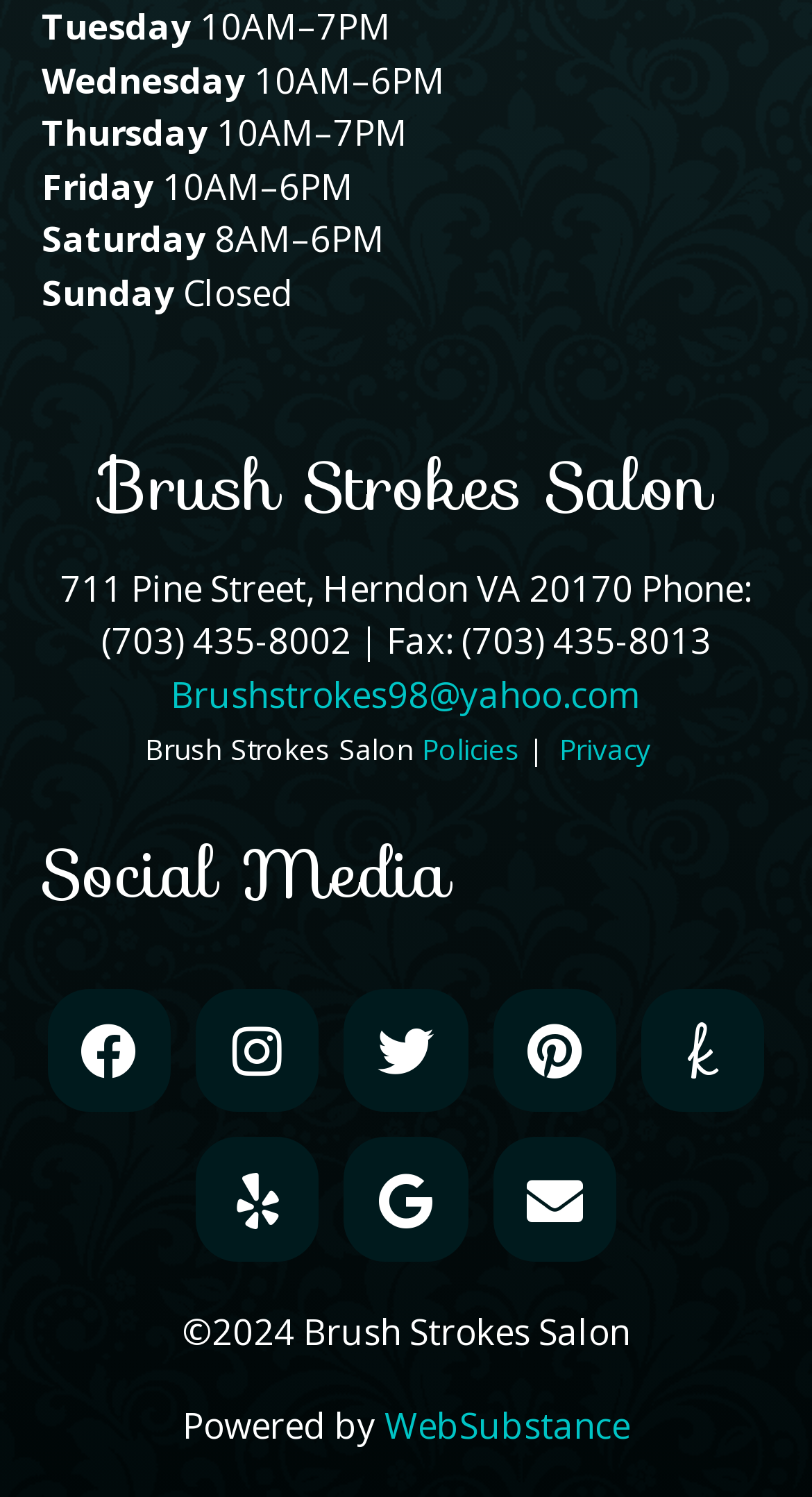What are the salon's hours on Tuesday?
Answer the question based on the image using a single word or a brief phrase.

10AM–7PM